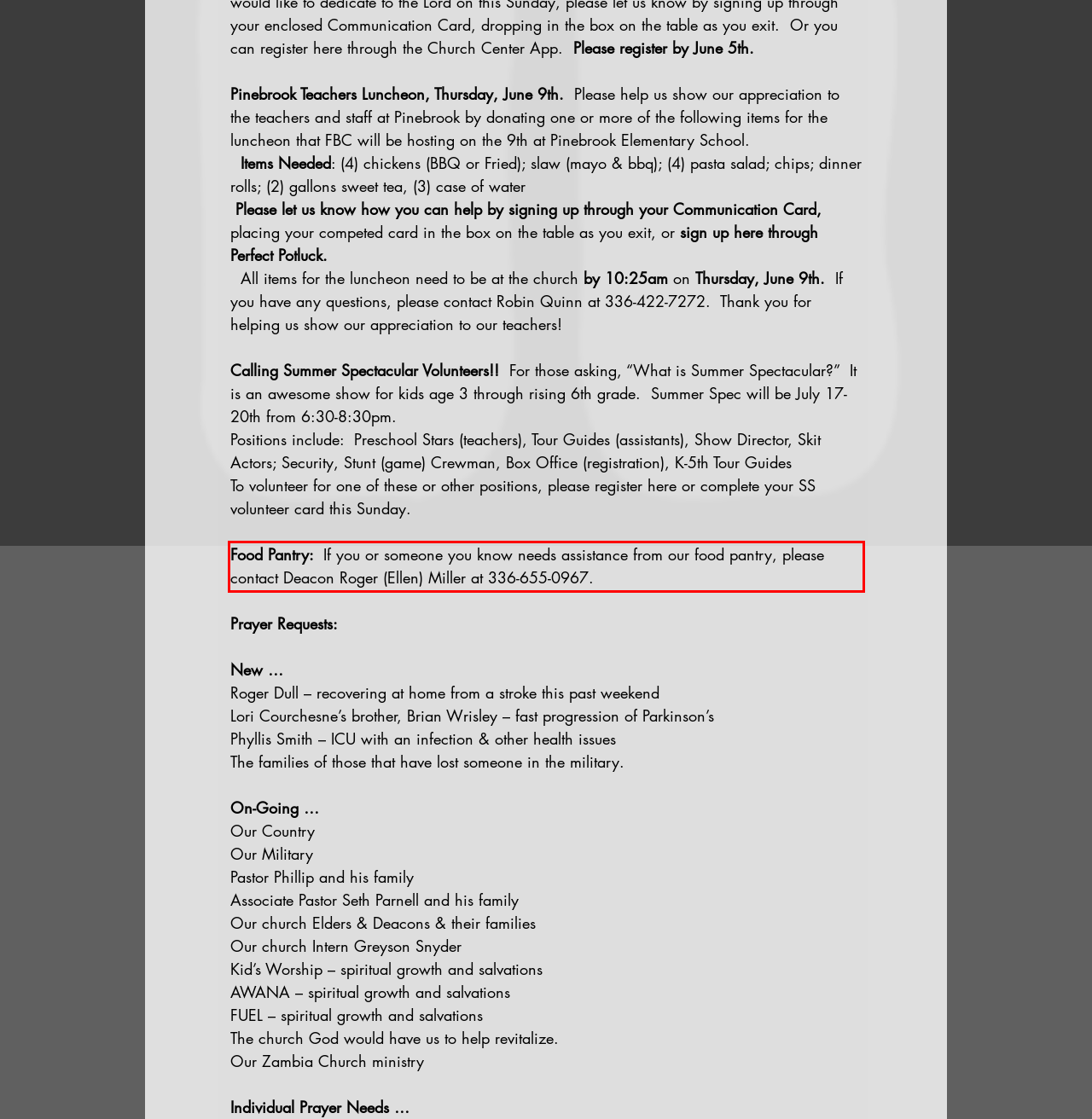Examine the screenshot of the webpage, locate the red bounding box, and perform OCR to extract the text contained within it.

Food Pantry: If you or someone you know needs assistance from our food pantry, please contact Deacon Roger (Ellen) Miller at 336-655-0967.